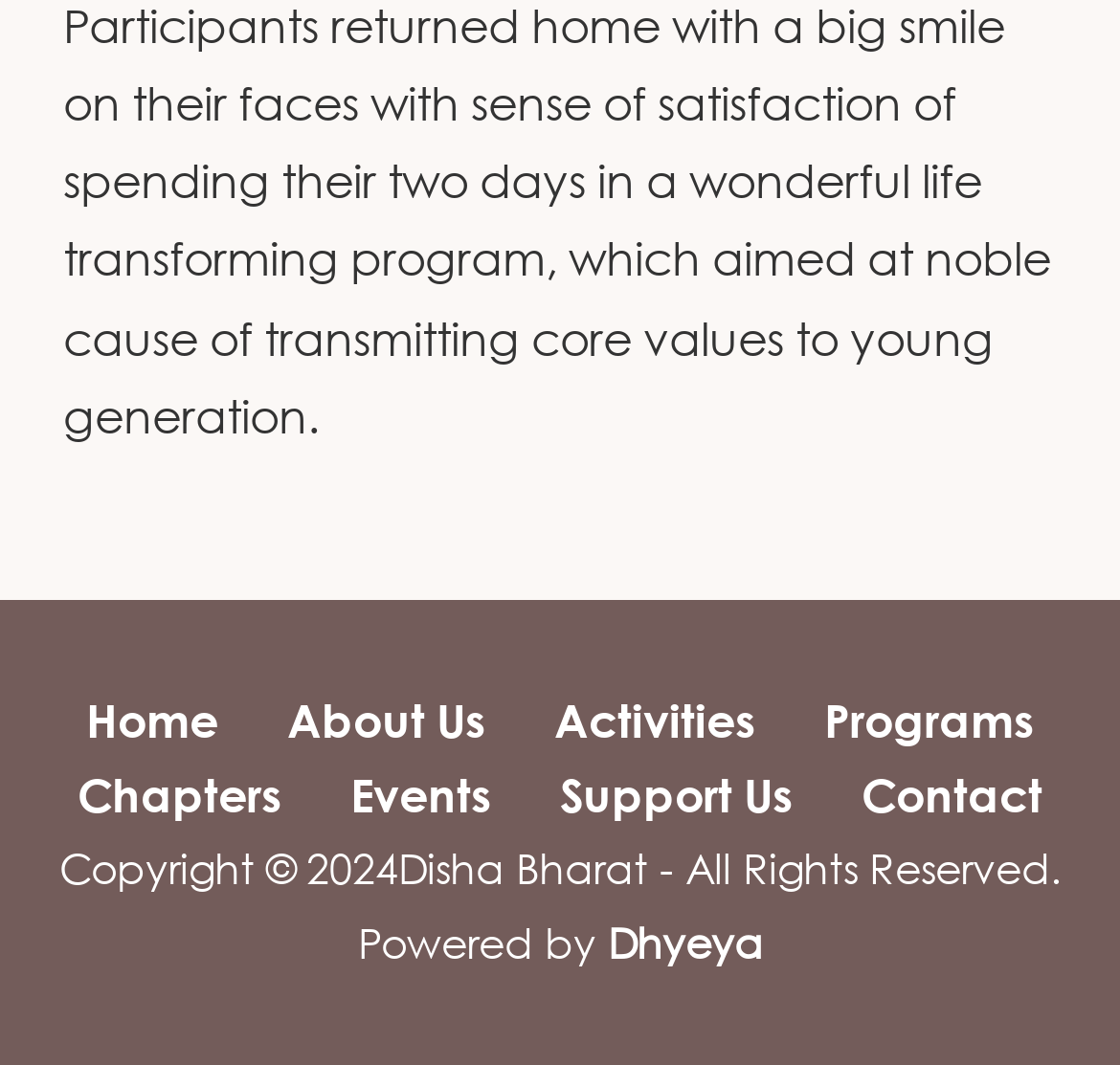Respond with a single word or phrase to the following question:
How many main navigation links are there?

8